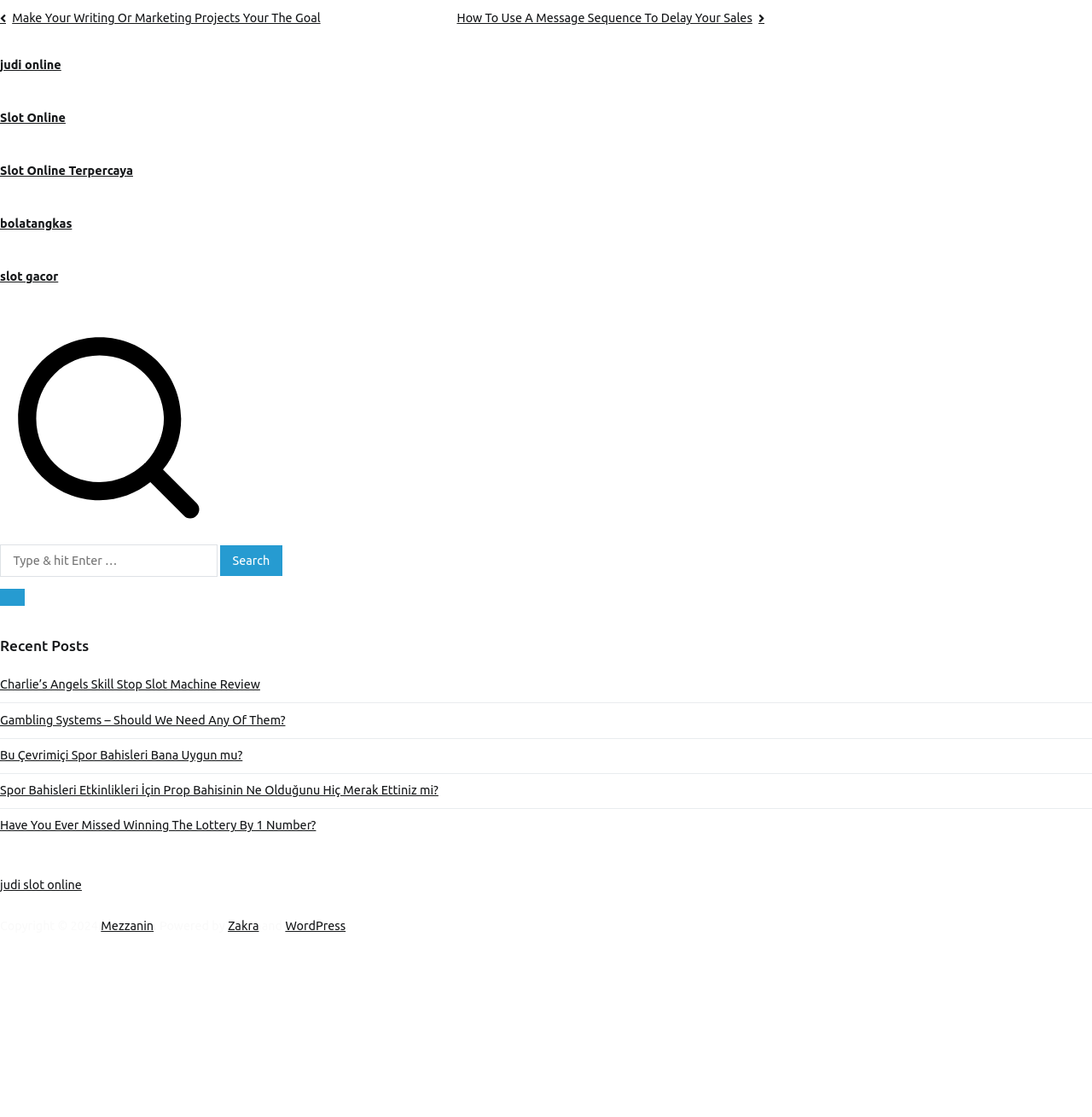Reply to the question with a single word or phrase:
What is the purpose of the search box?

Search for content